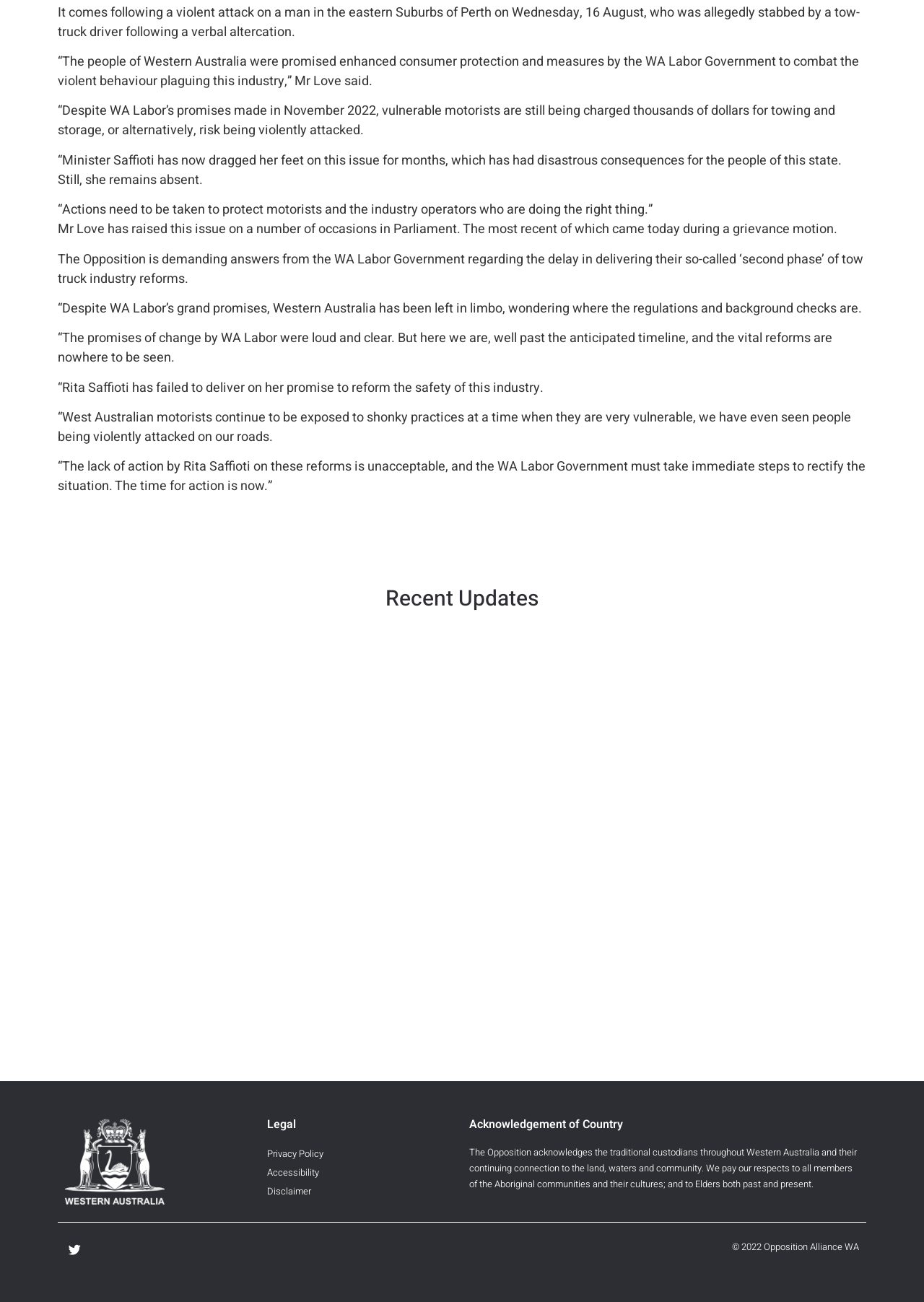Based on the element description Twitter, identify the bounding box coordinates for the UI element. The coordinates should be in the format (top-left x, top-left y, bottom-right x, bottom-right y) and within the 0 to 1 range.

[0.07, 0.952, 0.092, 0.967]